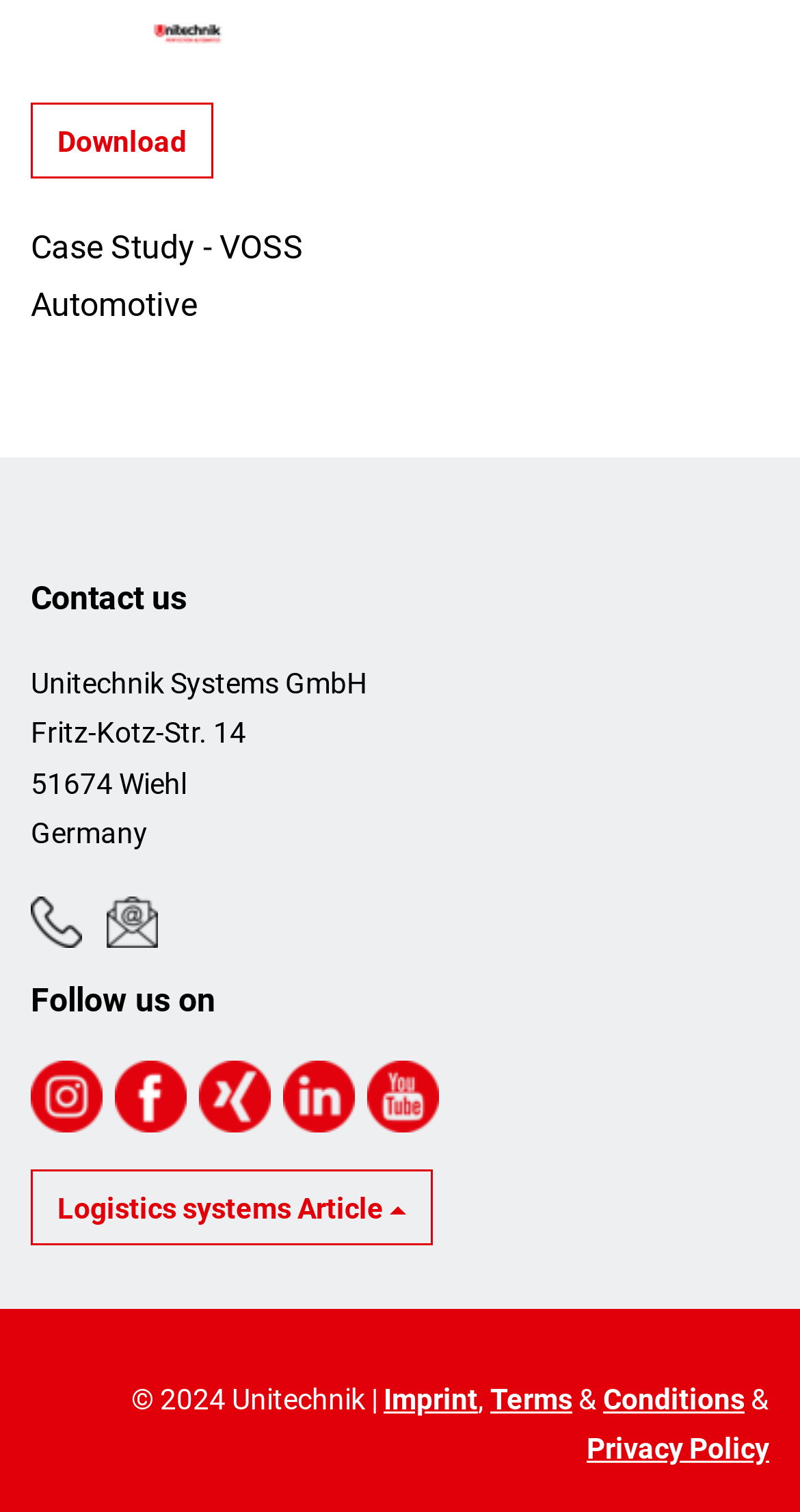Determine the bounding box coordinates of the target area to click to execute the following instruction: "Contact us."

[0.038, 0.384, 0.962, 0.408]